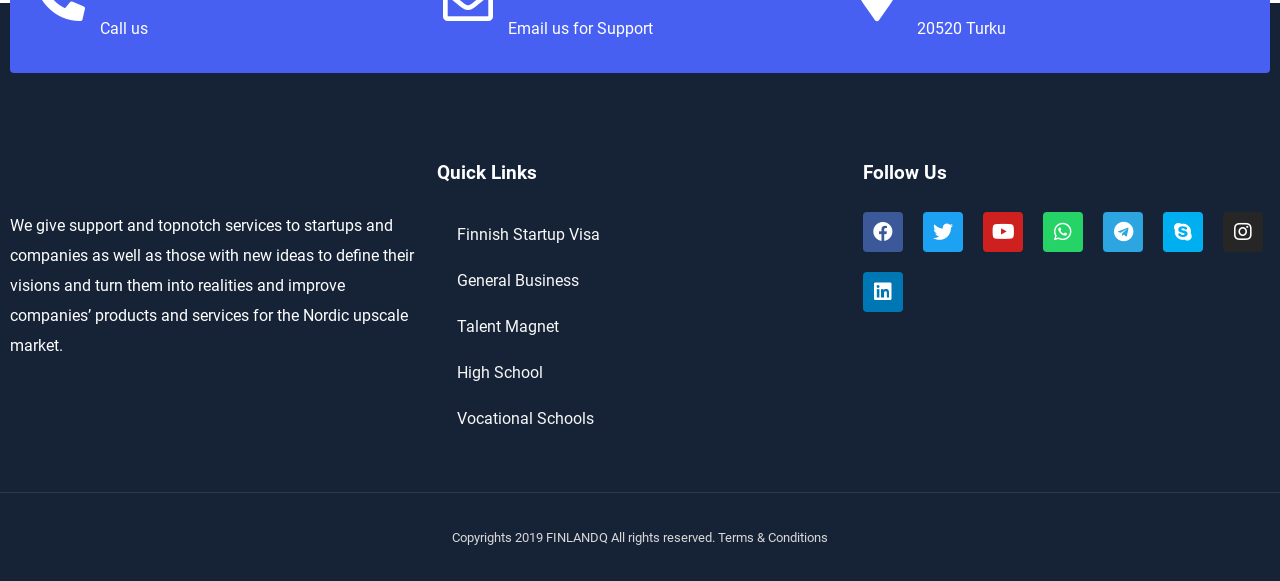Pinpoint the bounding box coordinates for the area that should be clicked to perform the following instruction: "Visit Finnish Startup Visa".

[0.341, 0.365, 0.659, 0.444]